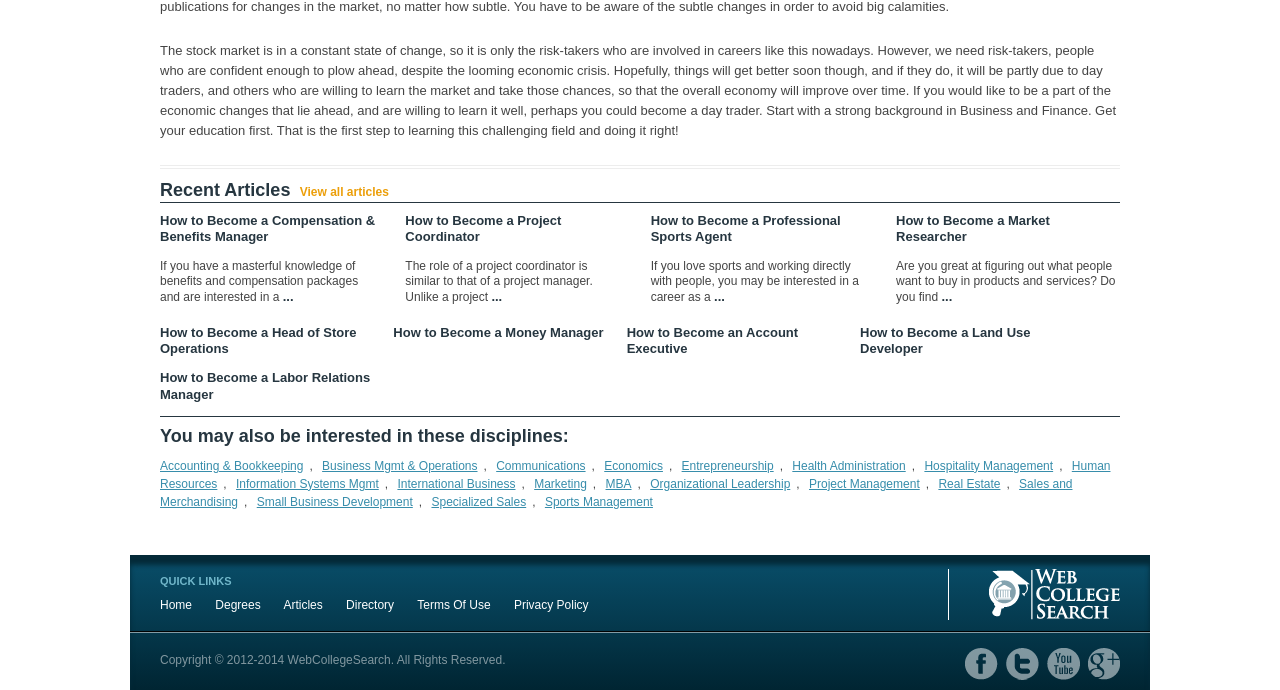What is the last item in the 'QUICK LINKS' section?
Please respond to the question with as much detail as possible.

The 'QUICK LINKS' section is a list of links at the bottom of the page, and the last item in this list is the link 'Privacy Policy'.